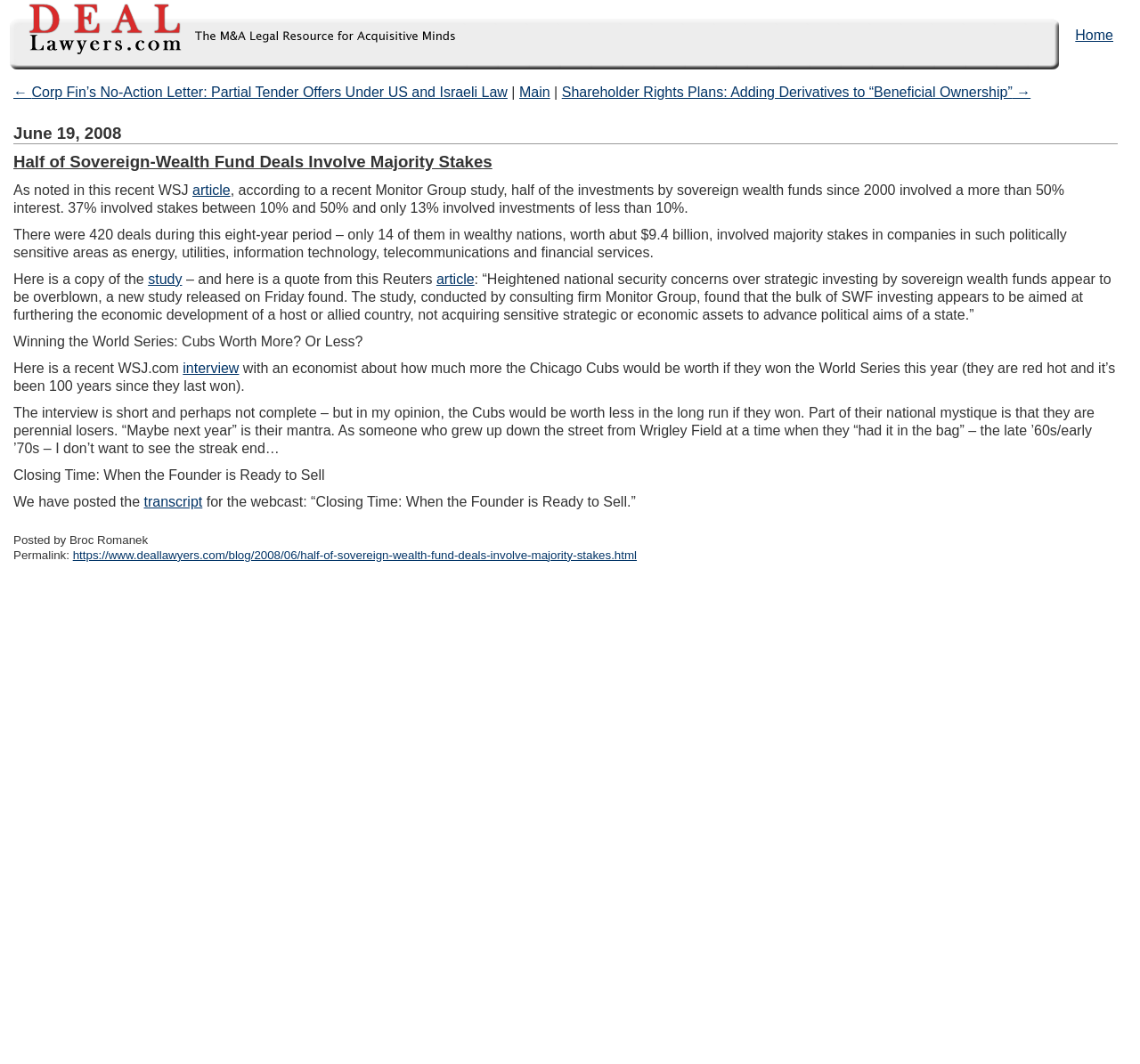Identify the coordinates of the bounding box for the element that must be clicked to accomplish the instruction: "Check the 'transcript' of the webcast".

[0.126, 0.464, 0.178, 0.479]